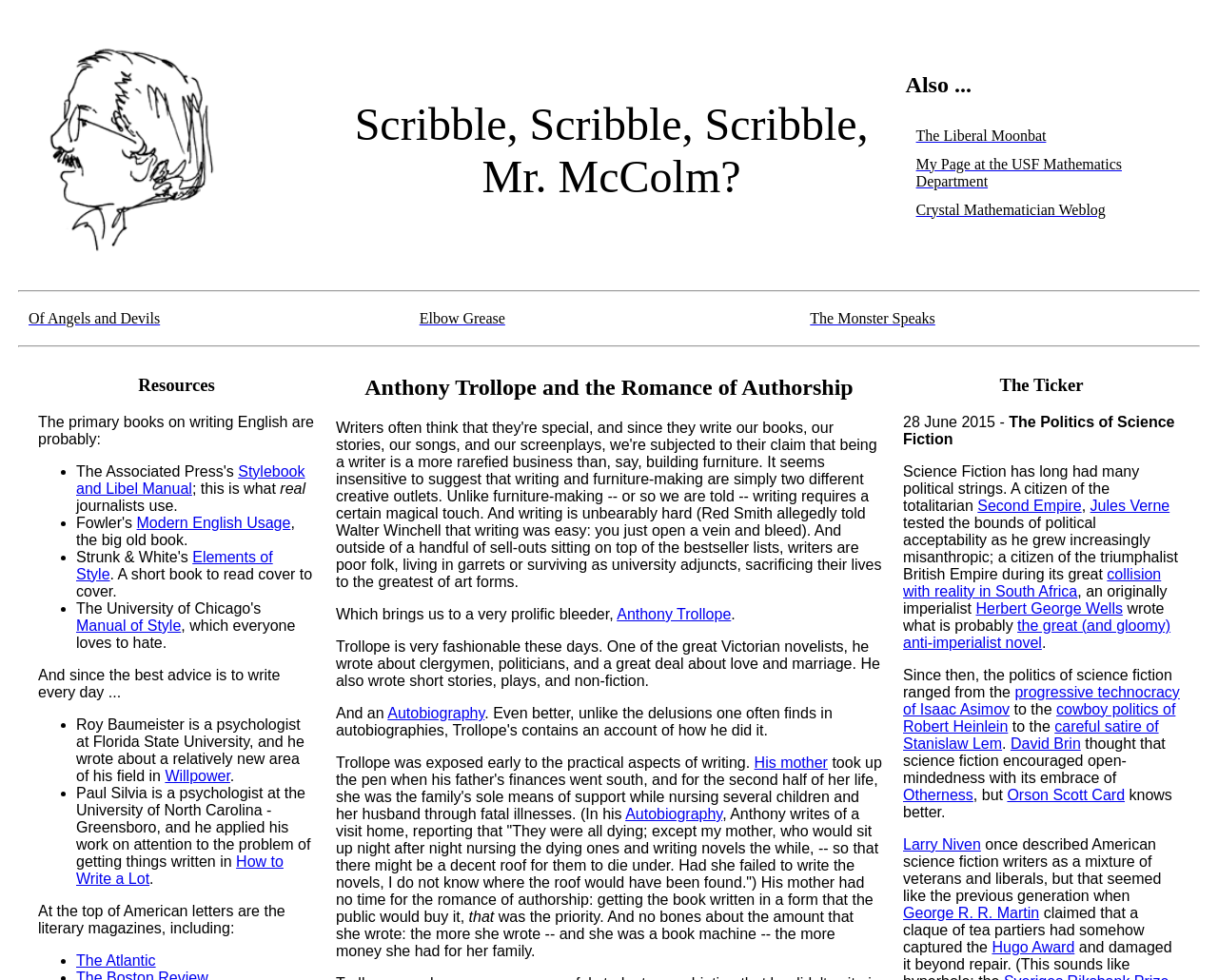Pinpoint the bounding box coordinates of the element you need to click to execute the following instruction: "Learn about logistic services in Houston". The bounding box should be represented by four float numbers between 0 and 1, in the format [left, top, right, bottom].

None